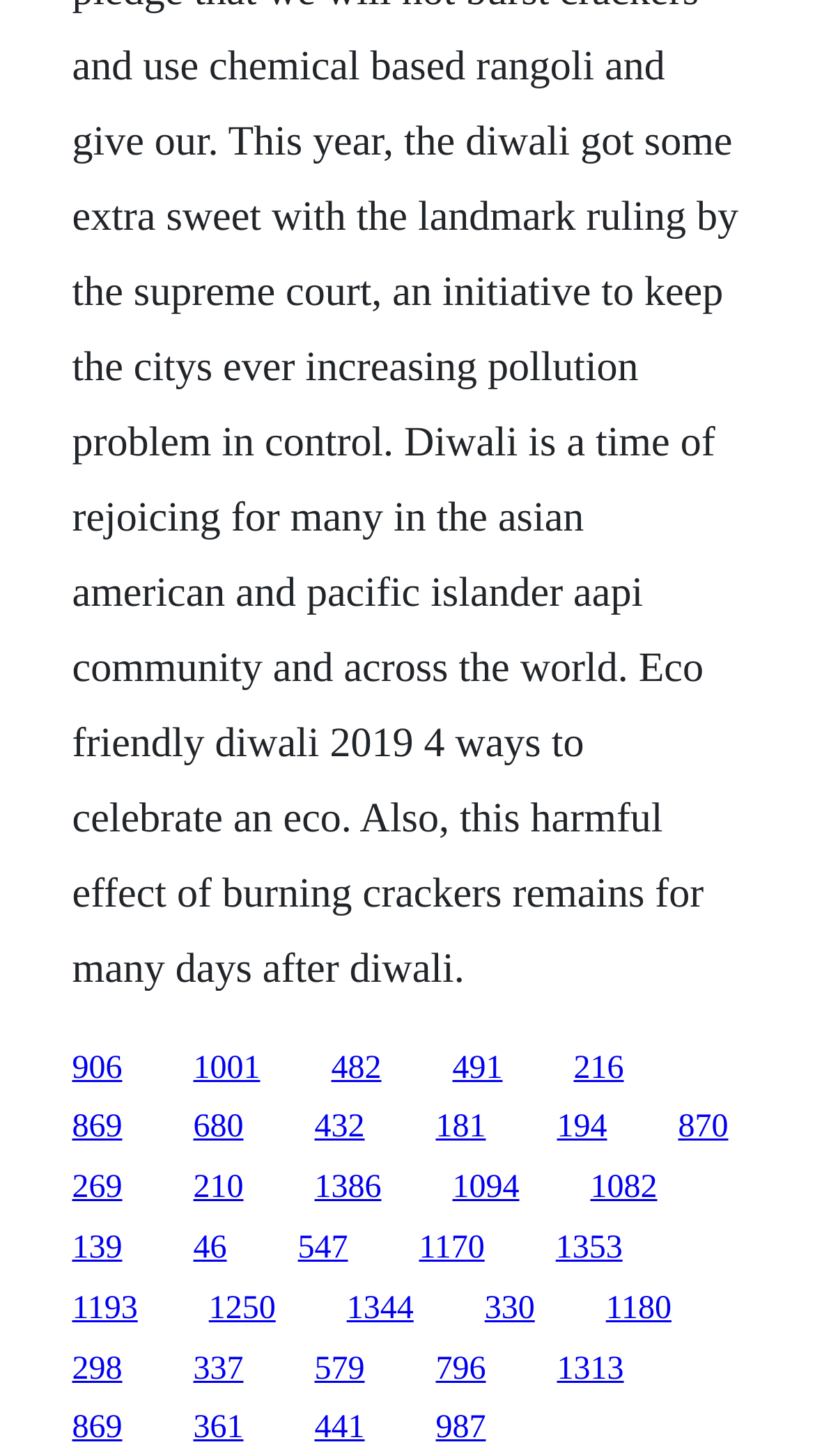How many links are in the top 20% of the webpage?
Kindly offer a comprehensive and detailed response to the question.

I analyzed the y1 and y2 coordinates of all the links and found that 5 links have y1 values less than 0.2, which means they are in the top 20% of the webpage.